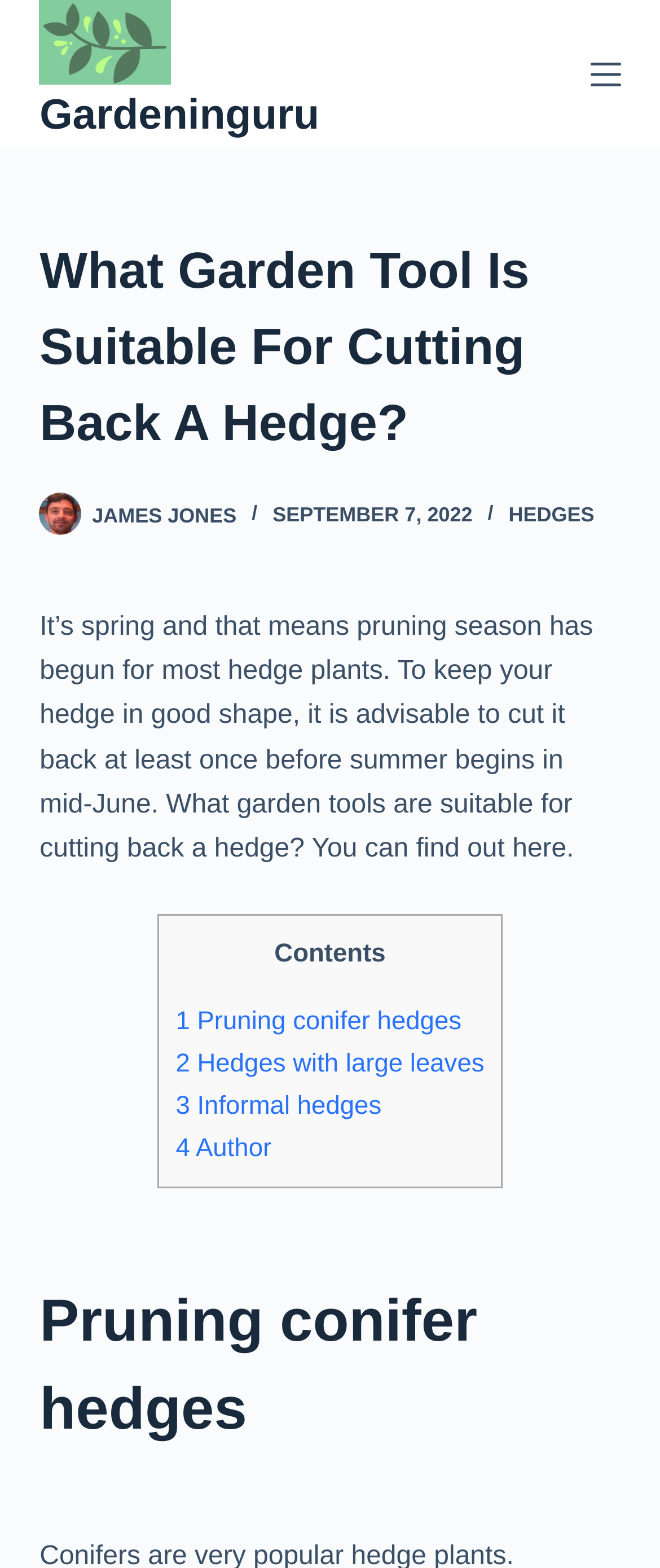Please identify the bounding box coordinates of the element on the webpage that should be clicked to follow this instruction: "Click the 'HEDGES' link". The bounding box coordinates should be given as four float numbers between 0 and 1, formatted as [left, top, right, bottom].

[0.771, 0.321, 0.901, 0.336]